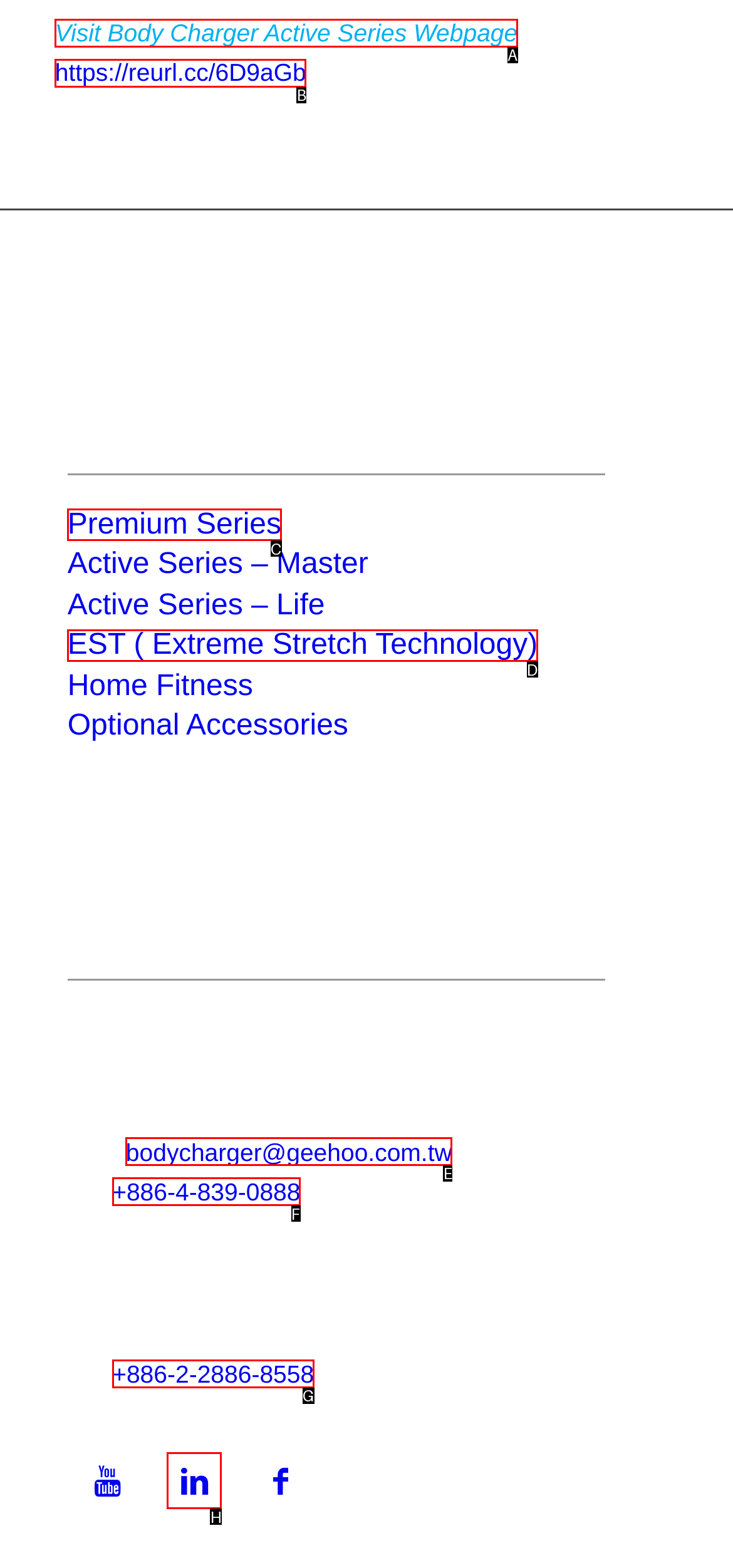For the task "Visit Body Charger Active Series Webpage", which option's letter should you click? Answer with the letter only.

A